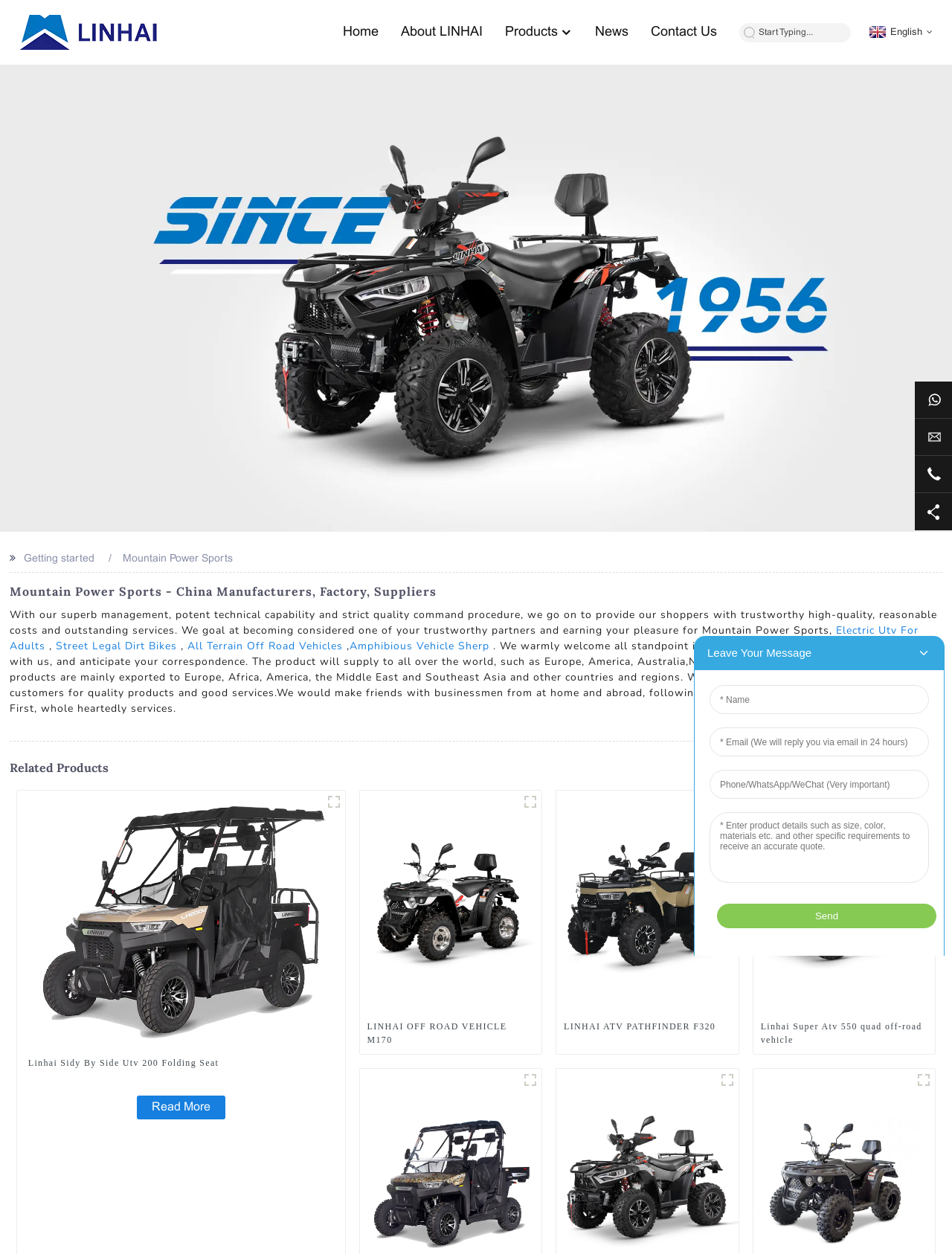Find the bounding box coordinates for the HTML element described in this sentence: "Read More". Provide the coordinates as four float numbers between 0 and 1, in the format [left, top, right, bottom].

[0.143, 0.873, 0.236, 0.892]